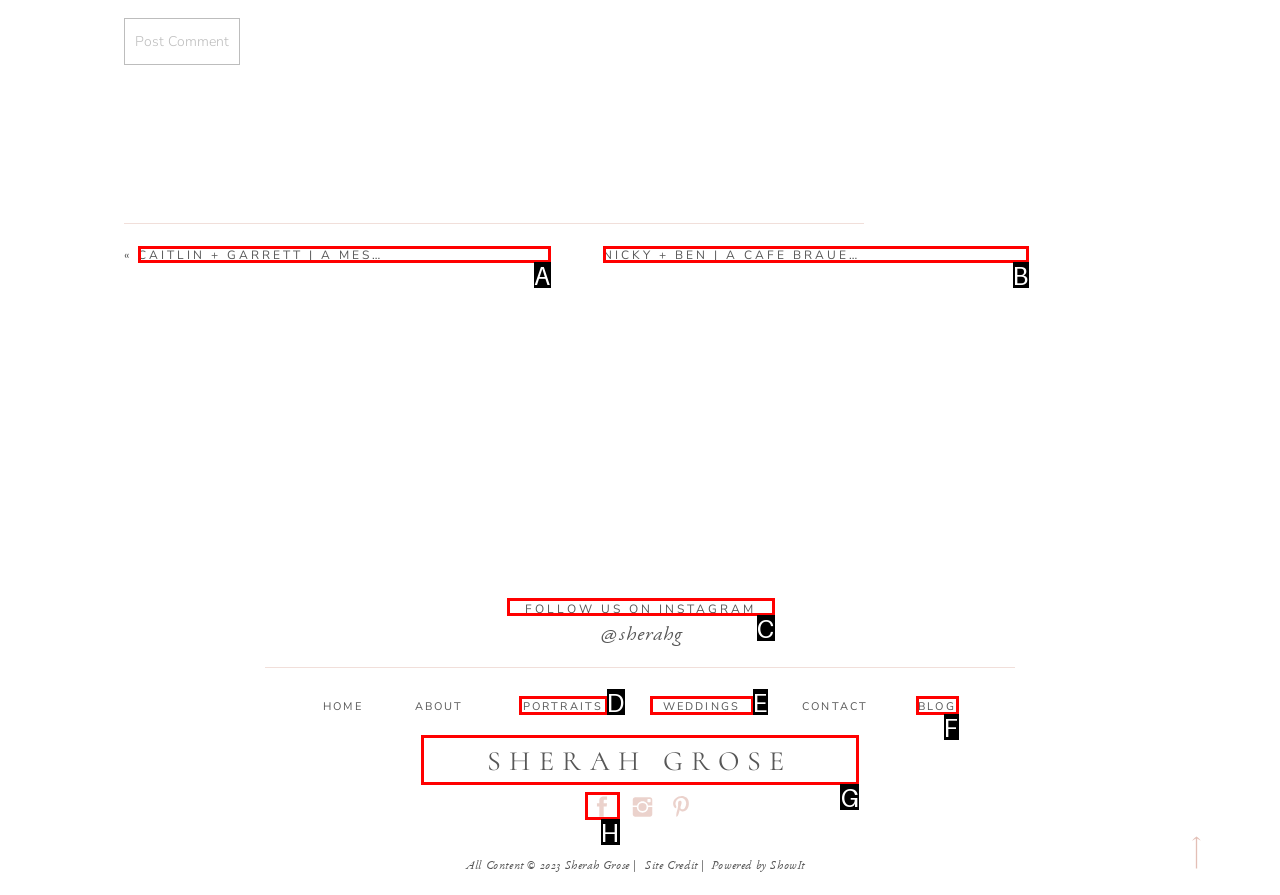Which option should be clicked to execute the following task: Go to 'SHERAH GROSE'? Respond with the letter of the selected option.

G